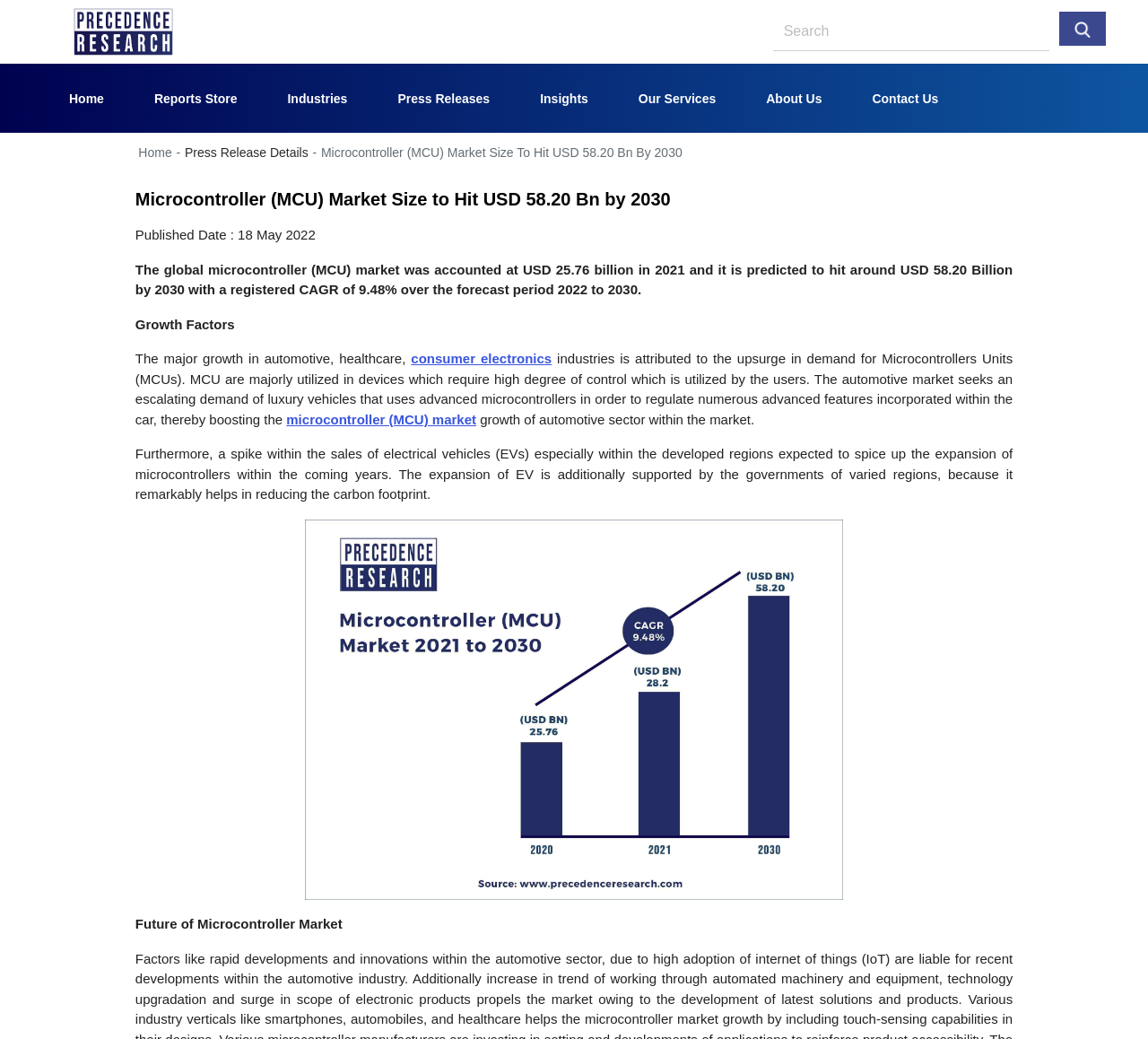Pinpoint the bounding box coordinates of the clickable area needed to execute the instruction: "search for a report". The coordinates should be specified as four float numbers between 0 and 1, i.e., [left, top, right, bottom].

[0.923, 0.012, 0.963, 0.044]